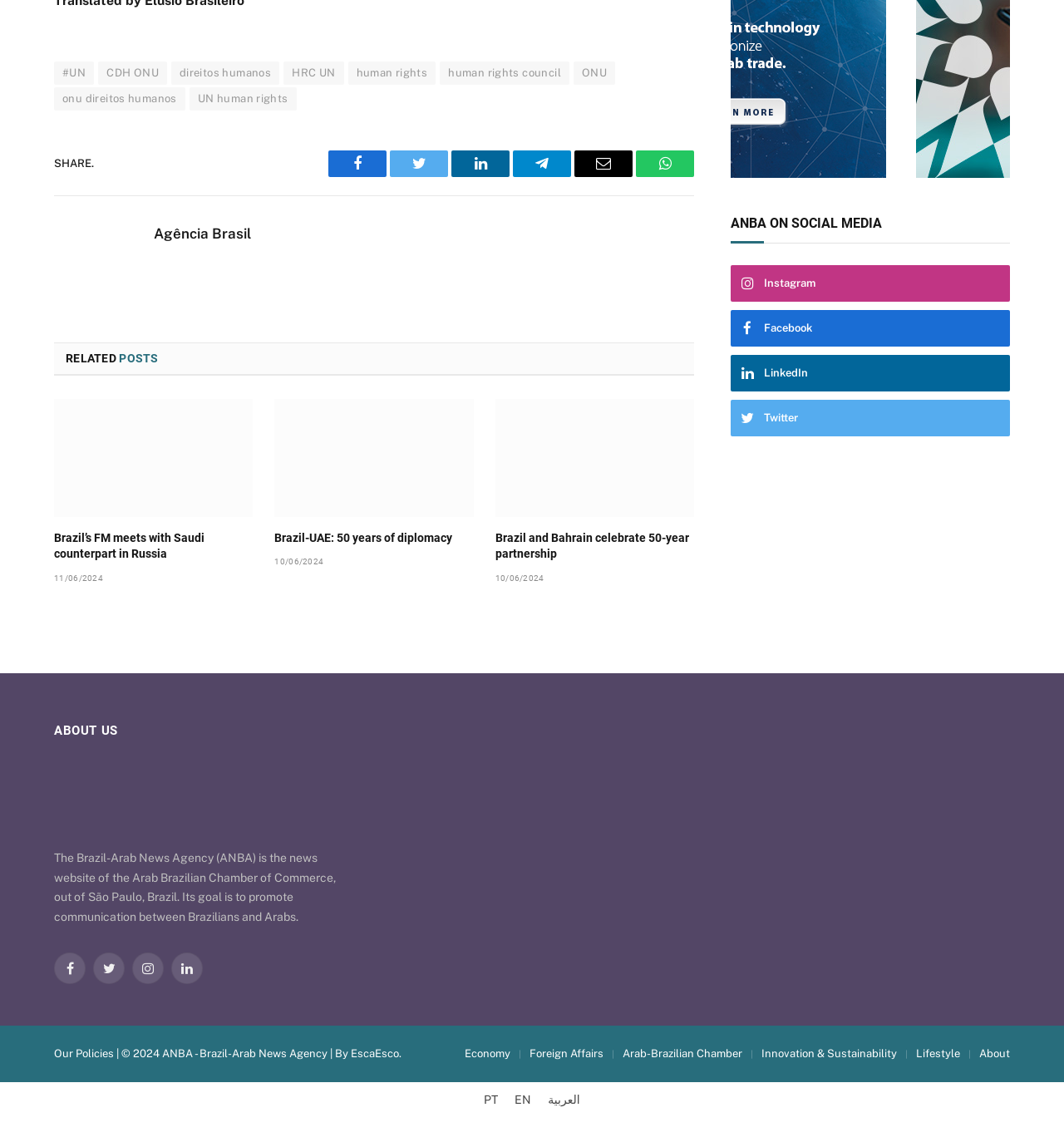Specify the bounding box coordinates of the area to click in order to execute this command: 'Switch to English'. The coordinates should consist of four float numbers ranging from 0 to 1, and should be formatted as [left, top, right, bottom].

[0.476, 0.947, 0.507, 0.966]